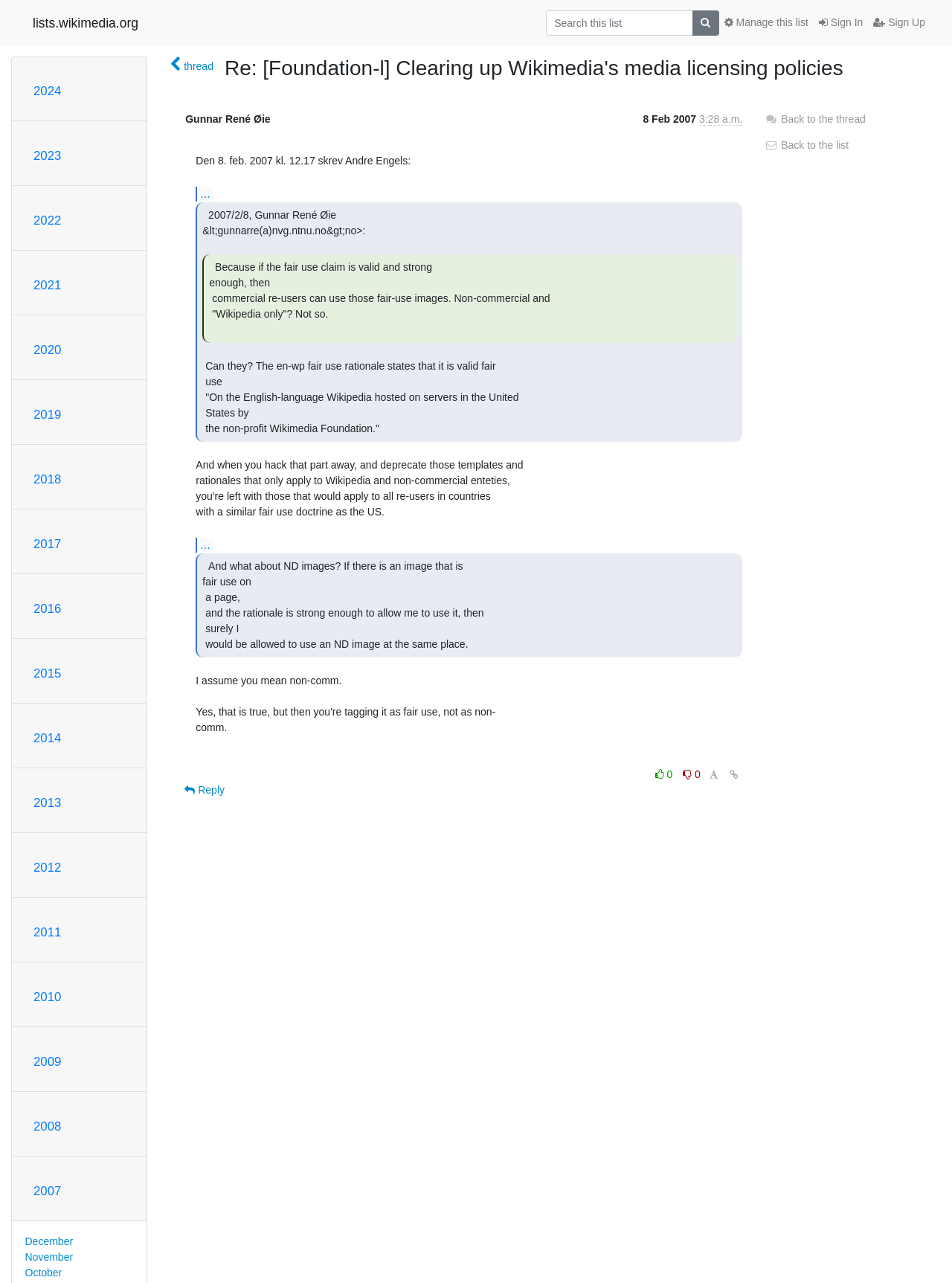What is the date range of the email archives?
Based on the screenshot, answer the question with a single word or phrase.

2007-2024